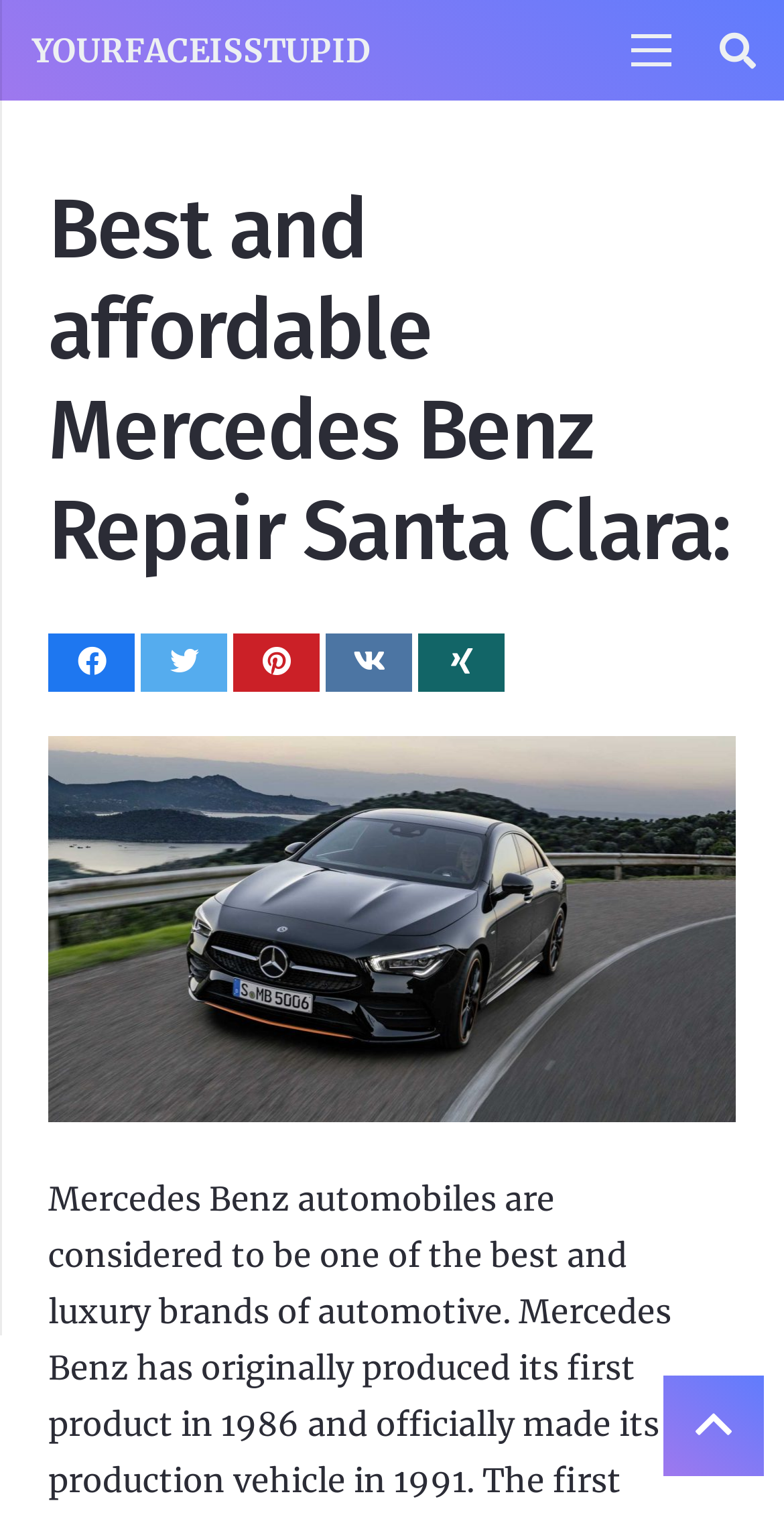Locate the UI element described by Previous in the provided webpage screenshot. Return the bounding box coordinates in the format (top-left x, top-left y, bottom-right x, bottom-right y), ensuring all values are between 0 and 1.

None